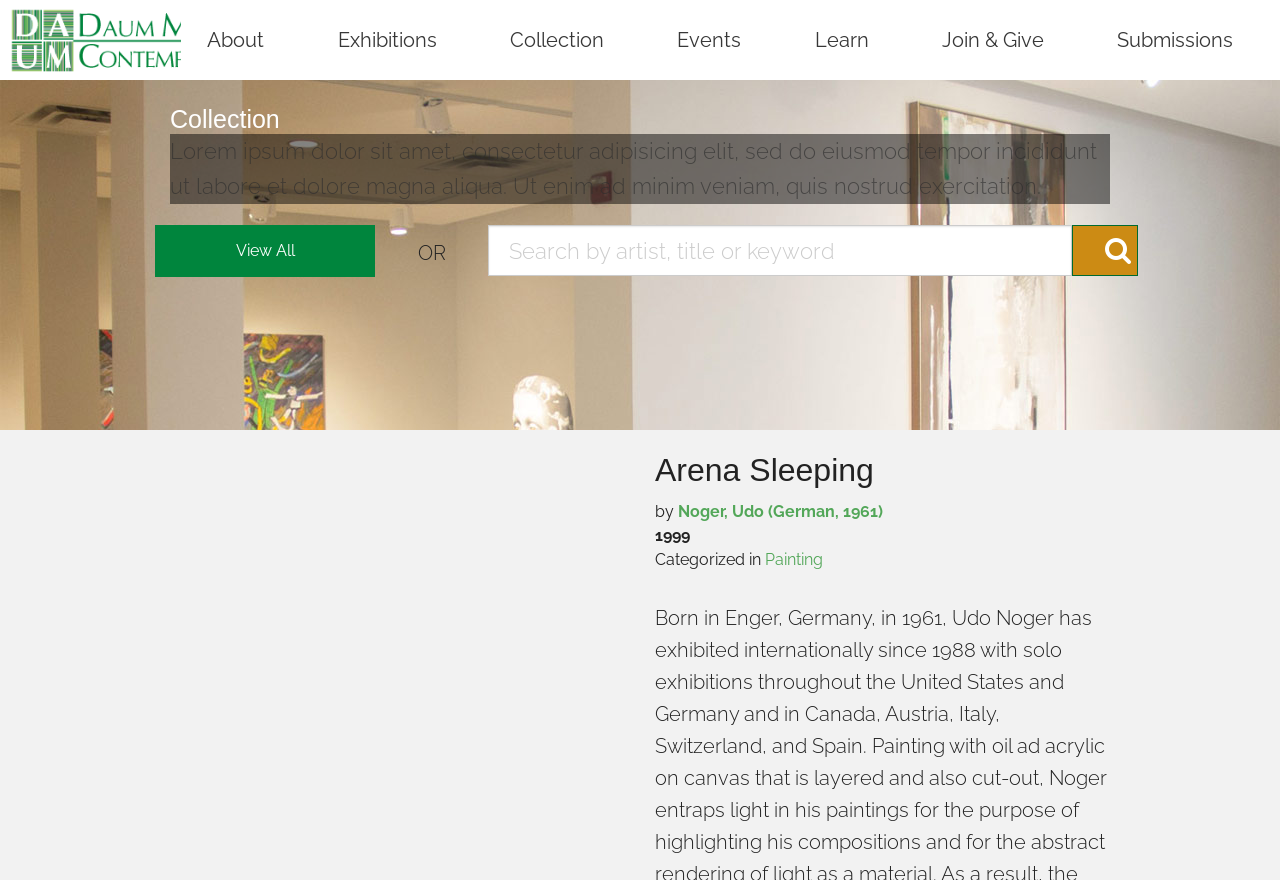Could you determine the bounding box coordinates of the clickable element to complete the instruction: "View the Current Exhibitions"? Provide the coordinates as four float numbers between 0 and 1, i.e., [left, top, right, bottom].

[0.244, 0.092, 0.377, 0.156]